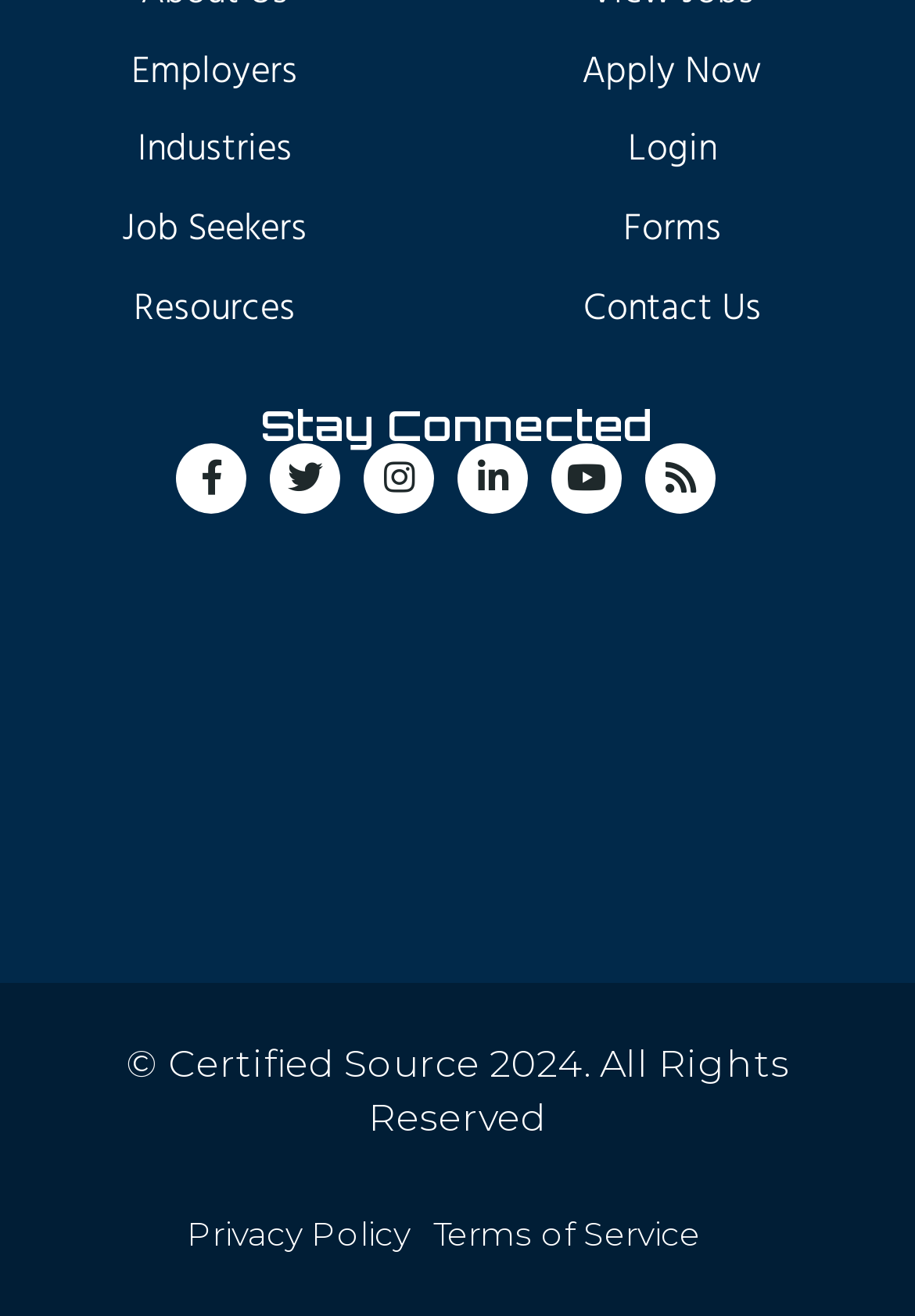Please find the bounding box for the UI element described by: "title="ok_tulsa_employment-staffing-agencies_2022_white__transparent"".

[0.667, 0.537, 1.0, 0.576]